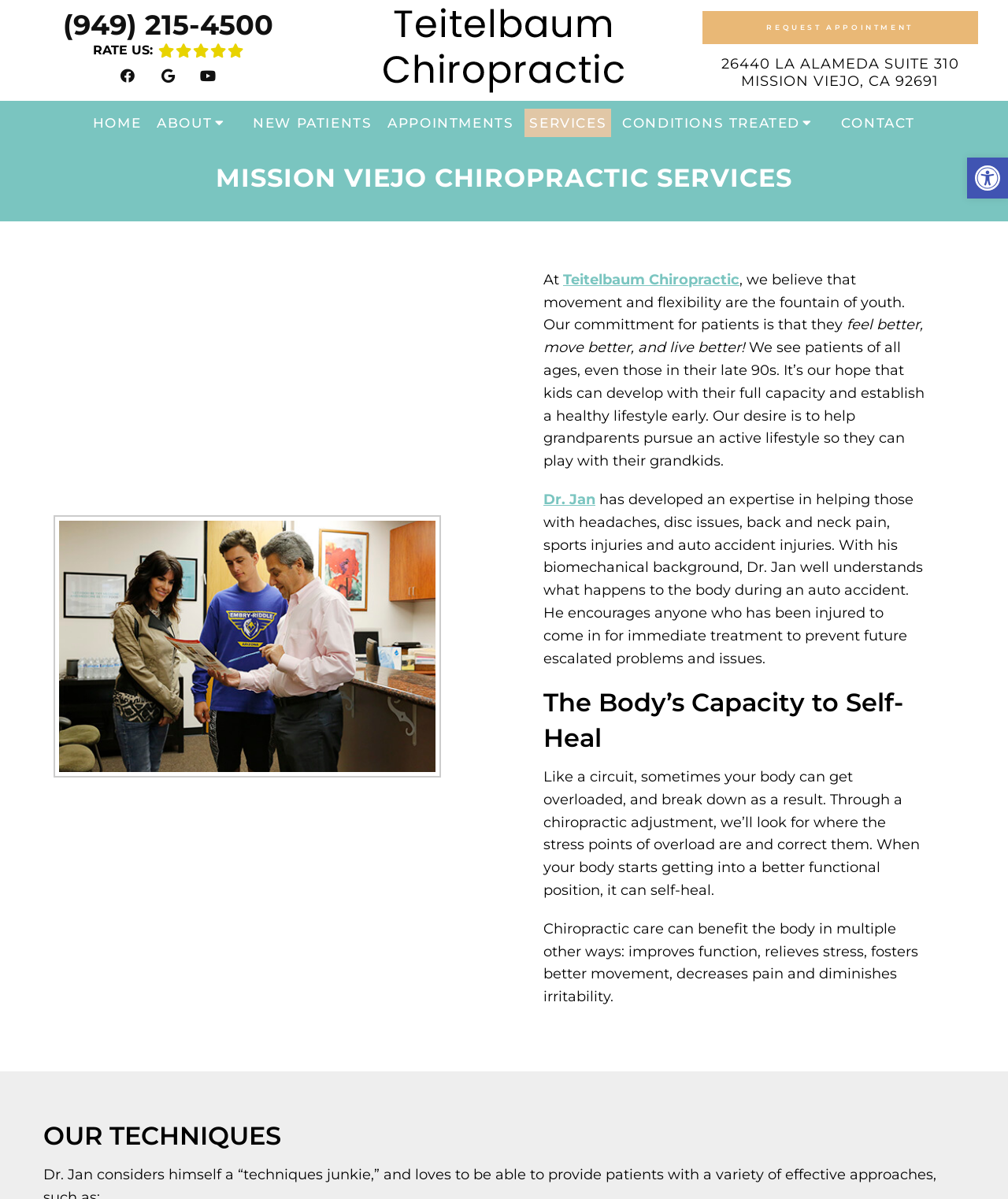Please reply with a single word or brief phrase to the question: 
What is the name of the chiropractor mentioned on the webpage?

Dr. Jan